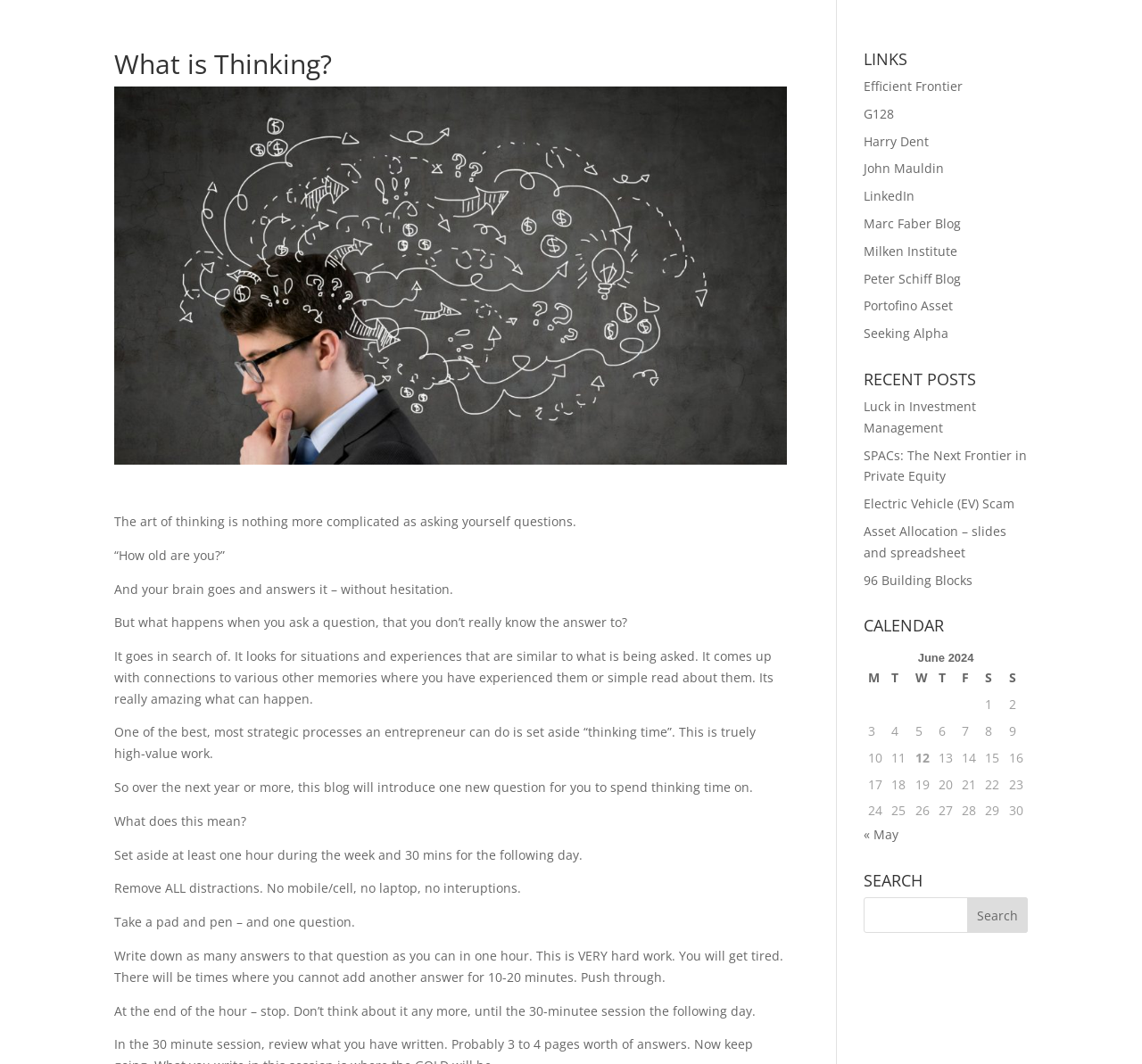How often should one set aside time for thinking?
Based on the image, answer the question with as much detail as possible.

According to the webpage, it is recommended to set aside at least one hour during the week and 30 minutes for the following day for thinking time, as stated in the text 'Set aside at least one hour during the week and 30 mins for the following day.'